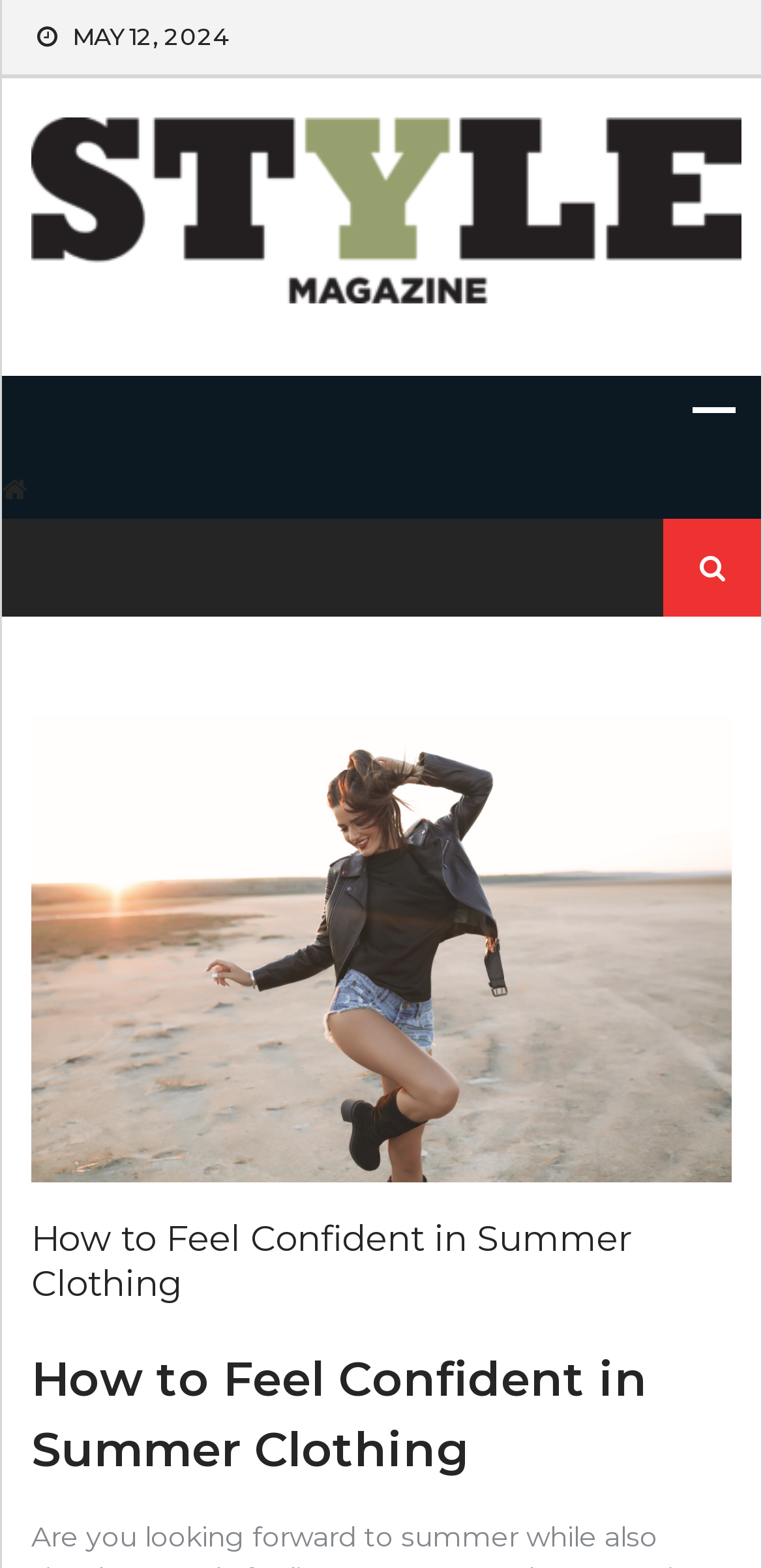Generate a thorough description of the webpage.

The webpage is about an article titled "How to Feel Confident in Summer Clothing" from Style Magzine. At the top-left corner, there is a date "MAY 12, 2024" displayed. Below the date, there is a large link to Style Magzine, which takes up most of the width of the page and contains an image with the same name.

On the top-right corner, there are three links, two of which are empty, and one contains a search icon. Next to the search icon, there is a search box with a label "Search for:" and a search button.

Below the top section, there is a large figure that takes up most of the page's width, containing an image related to the article title "How to Feel Confident in Summer Clothing". Above the image, there are two headings with the same title, one of which is a larger font size than the other. The headings are centered and take up most of the page's width.